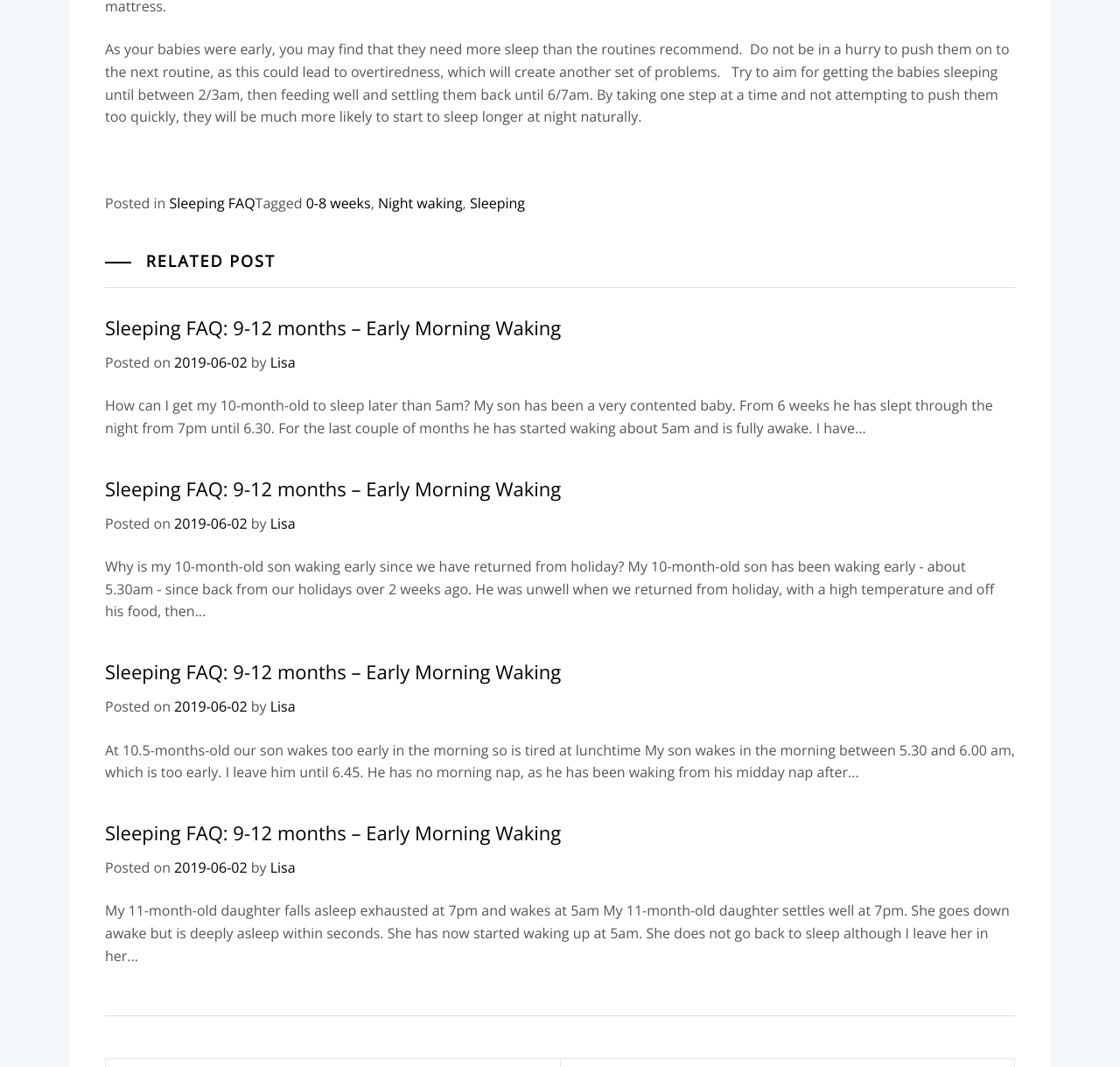Locate the bounding box coordinates of the element you need to click to accomplish the task described by this instruction: "Read the article 'Sleeping FAQ: 9-12 months – Early Morning Waking'".

[0.094, 0.294, 0.906, 0.321]